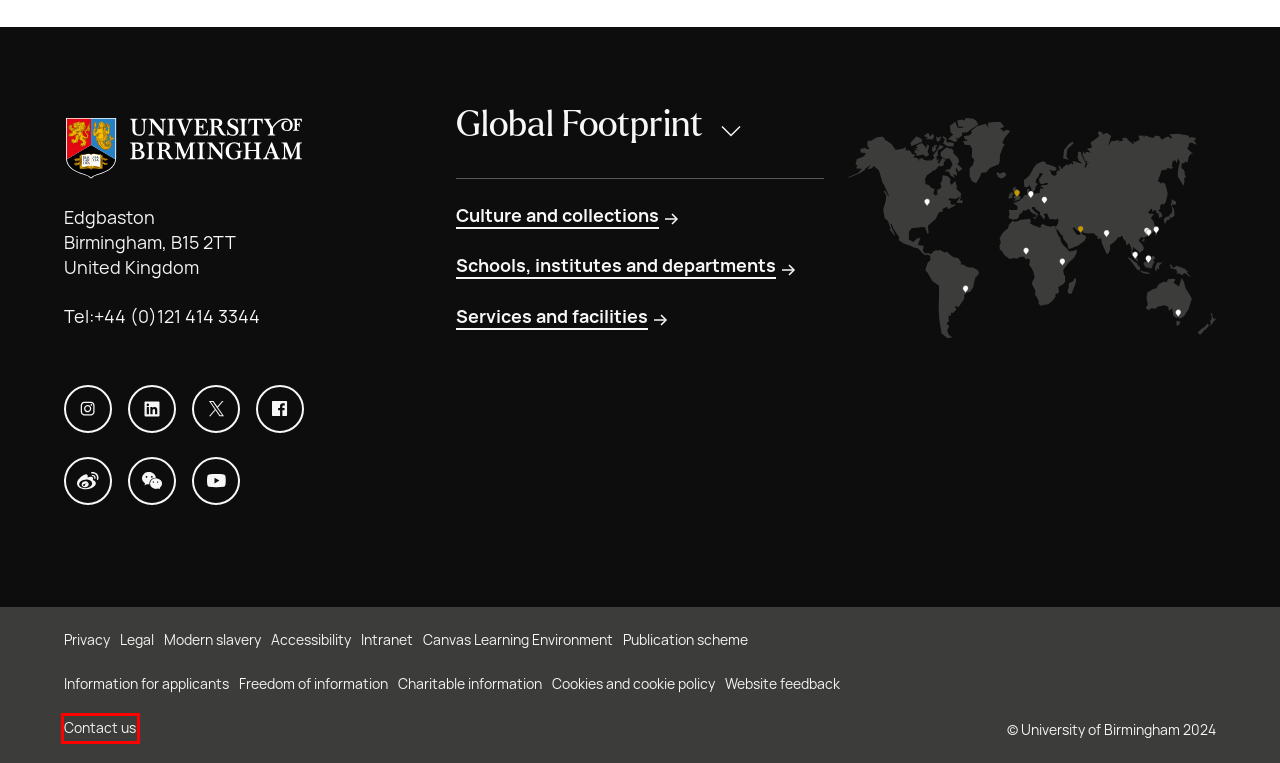Given a screenshot of a webpage with a red bounding box, please pick the webpage description that best fits the new webpage after clicking the element inside the bounding box. Here are the candidates:
A. Intranet home
B. Legal information - University of Birmingham
C. Freedom of Information - University of Birmingham
D. Contact the University of Birmingham - University of Birmingham
E. Redirecting
F. Accessibility Statement for birmingham.ac.uk - University of Birmingham
G. We Chat 微信 - University of Birmingham
H. Website feedback - University of Birmingham

D